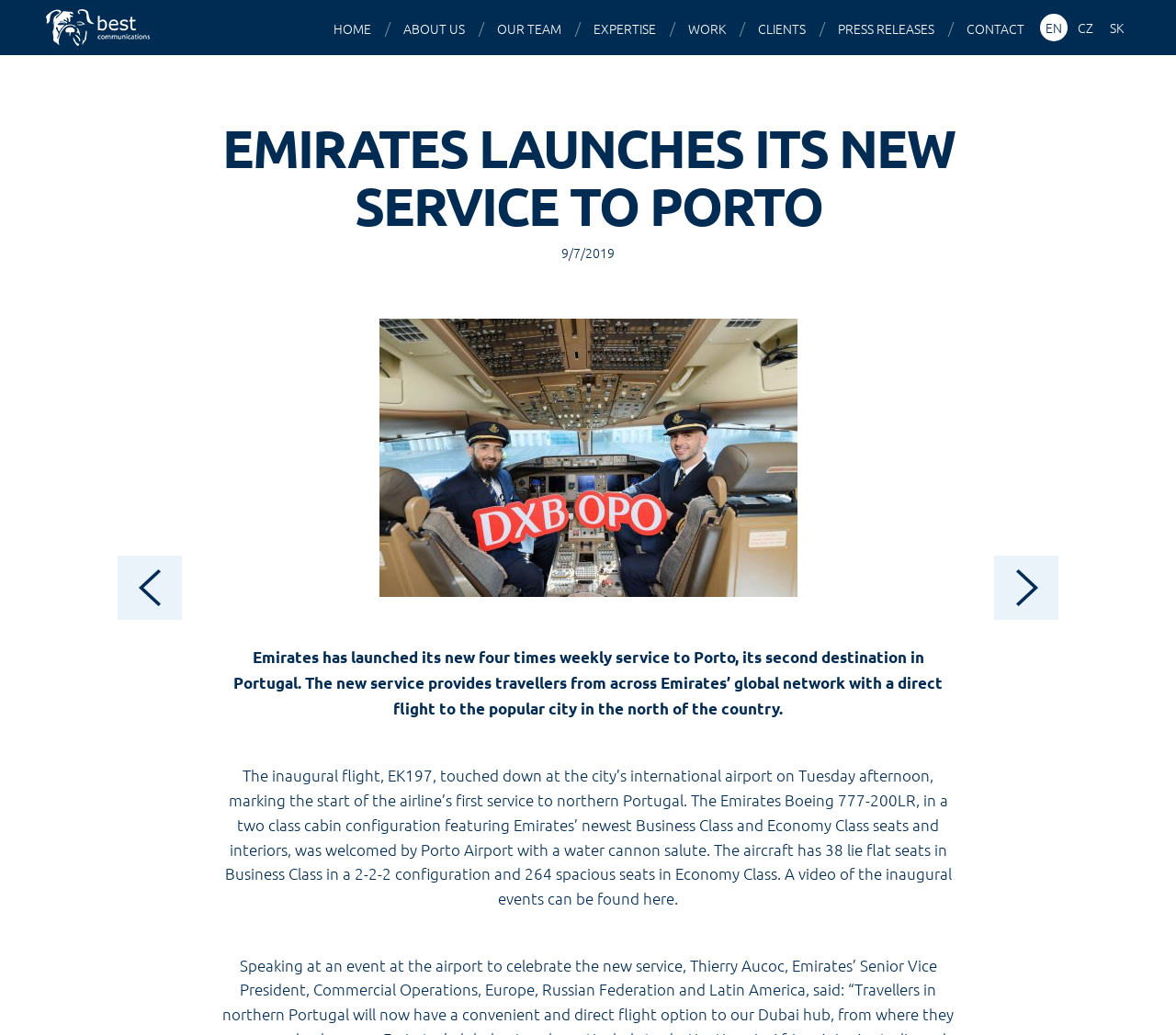Provide a brief response in the form of a single word or phrase:
What is the name of the airline launching a new service to Porto?

Emirates